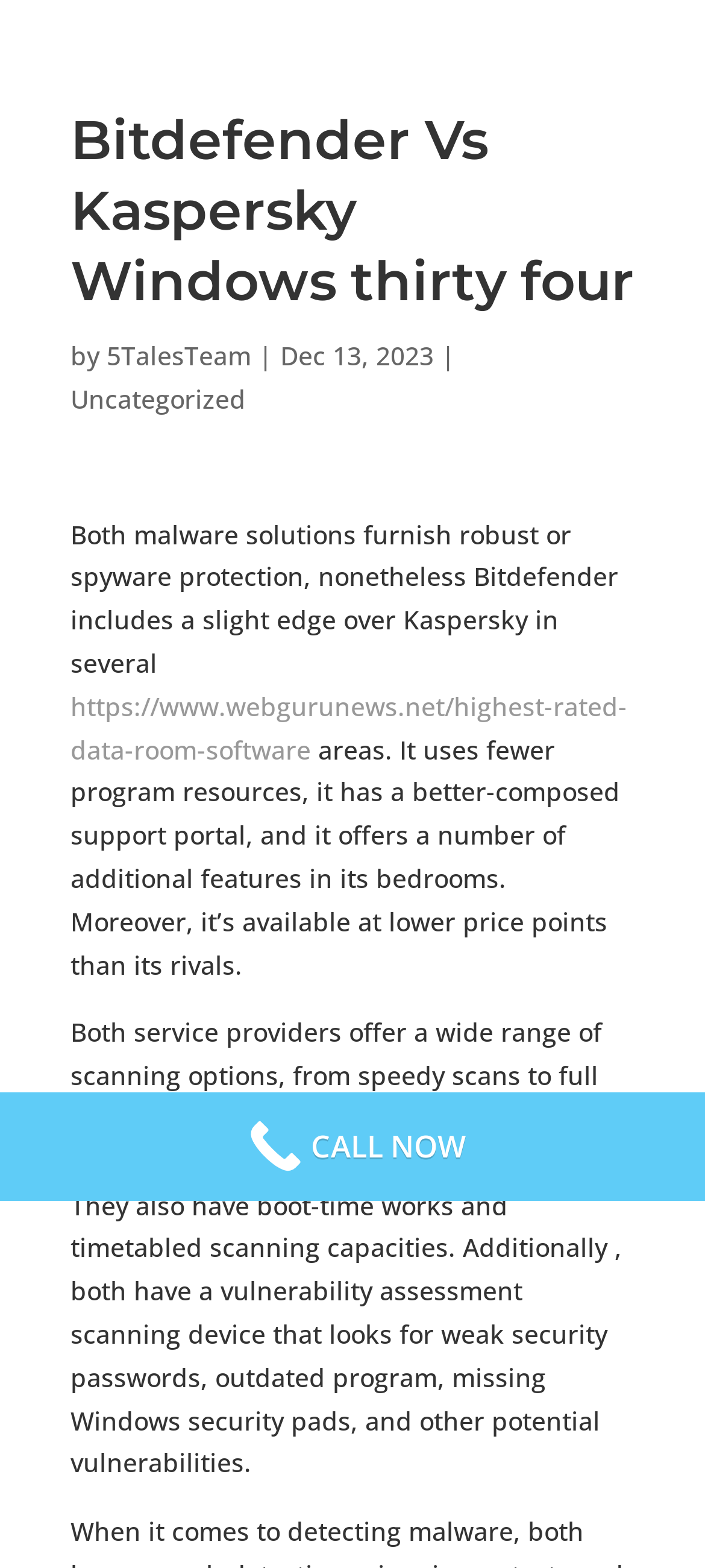Using details from the image, please answer the following question comprehensively:
What is the advantage of Bitdefender over Kaspersky?

According to the webpage, Bitdefender has a slight edge over Kaspersky in several areas, including using fewer program resources, having a better-composed support portal, and offering additional features at lower price points.